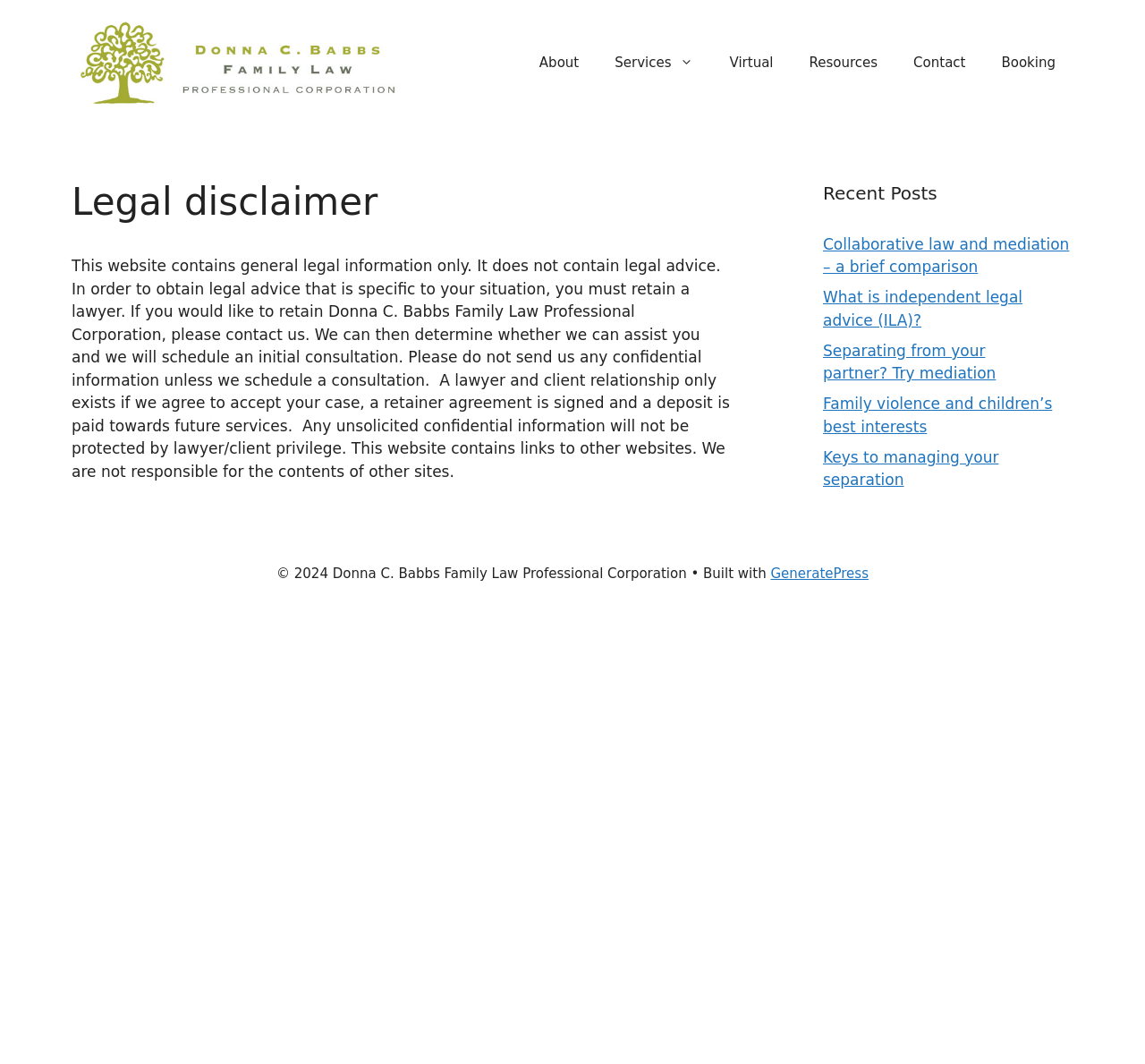Identify the bounding box coordinates for the region of the element that should be clicked to carry out the instruction: "Visit the 'Resources' page". The bounding box coordinates should be four float numbers between 0 and 1, i.e., [left, top, right, bottom].

[0.691, 0.034, 0.782, 0.084]